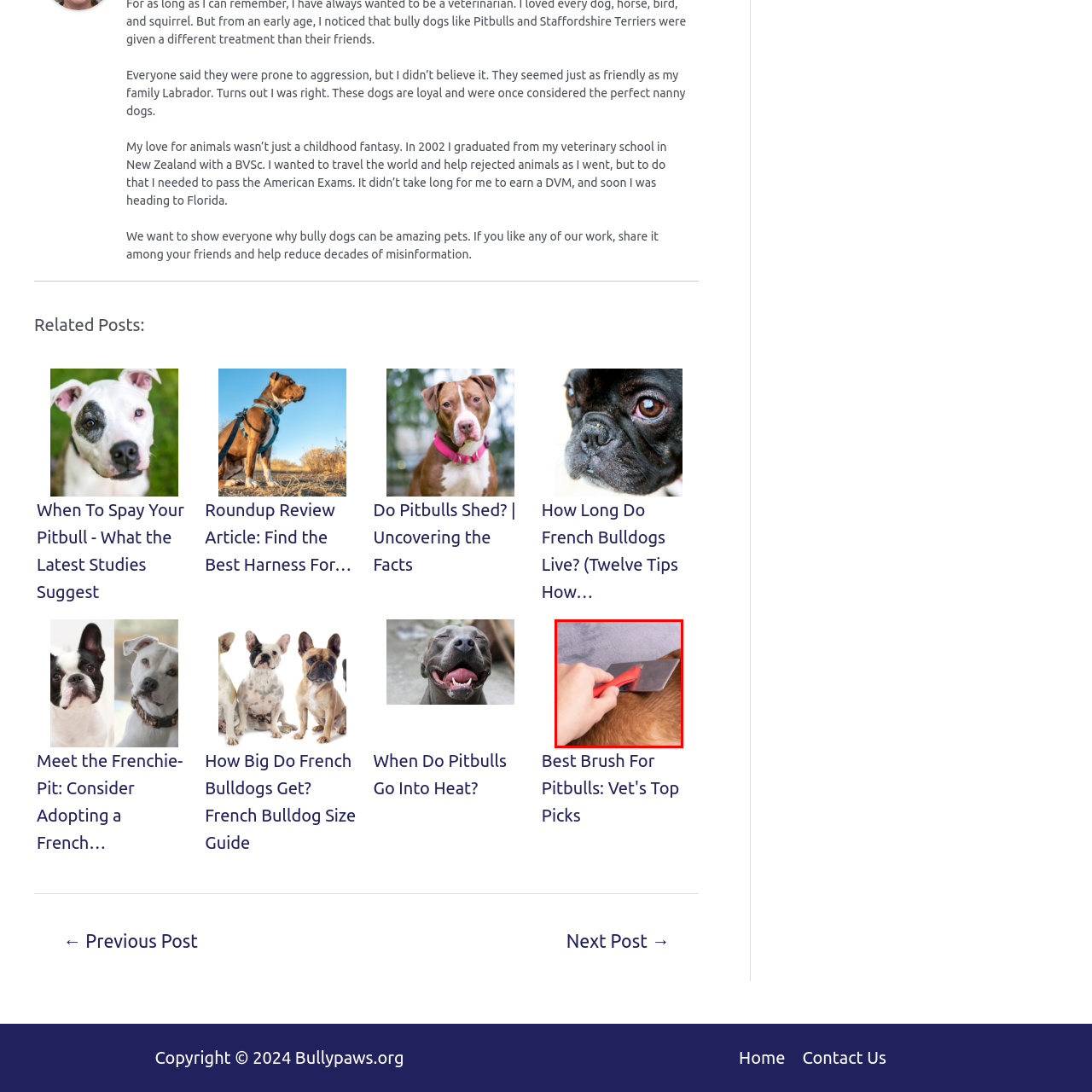View the image inside the red box and answer the question briefly with a word or phrase:
What is the purpose of regular grooming for dogs?

Improve cleanliness and well-being